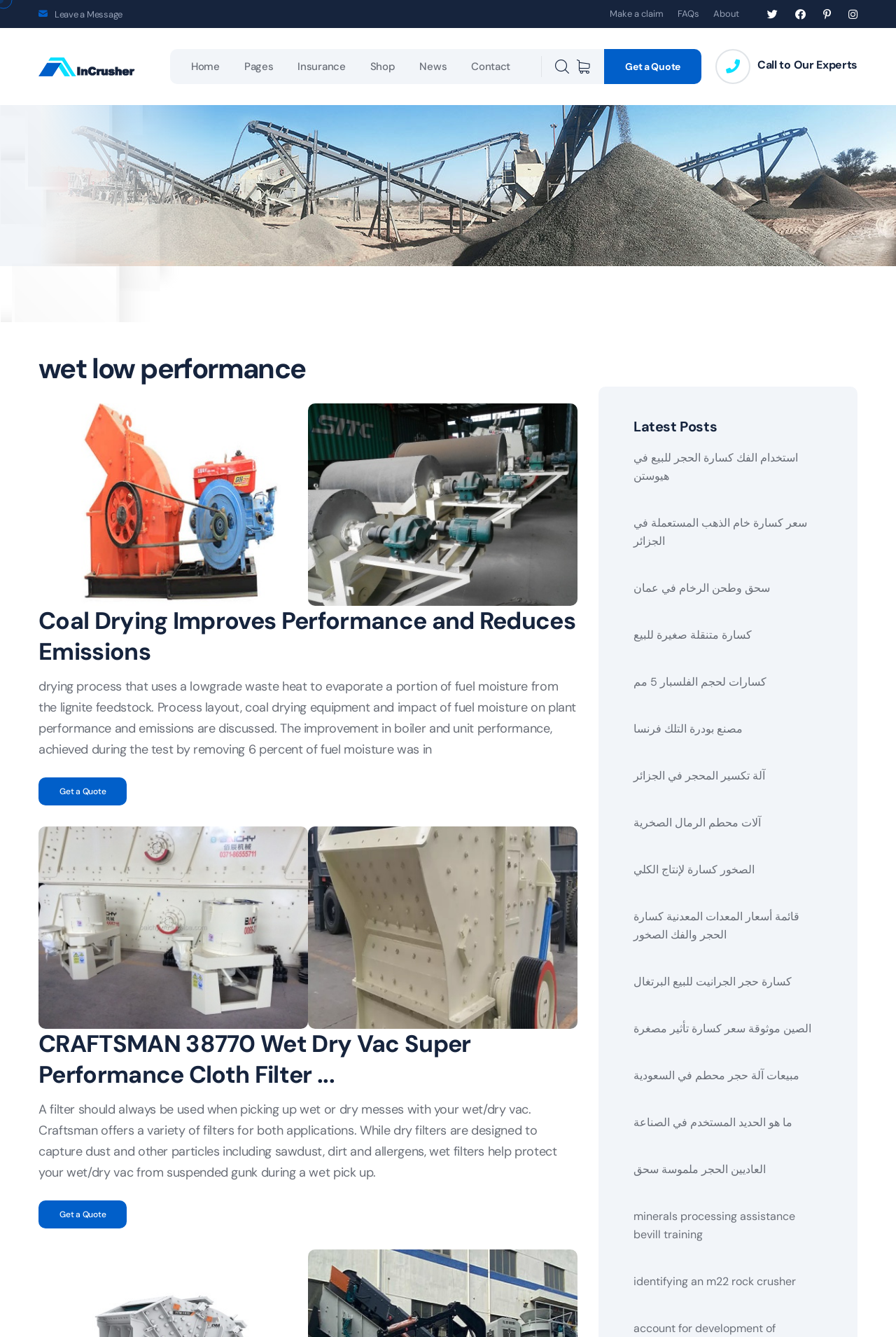What is the call-to-action button on the webpage?
Use the image to answer the question with a single word or phrase.

Get a Quote